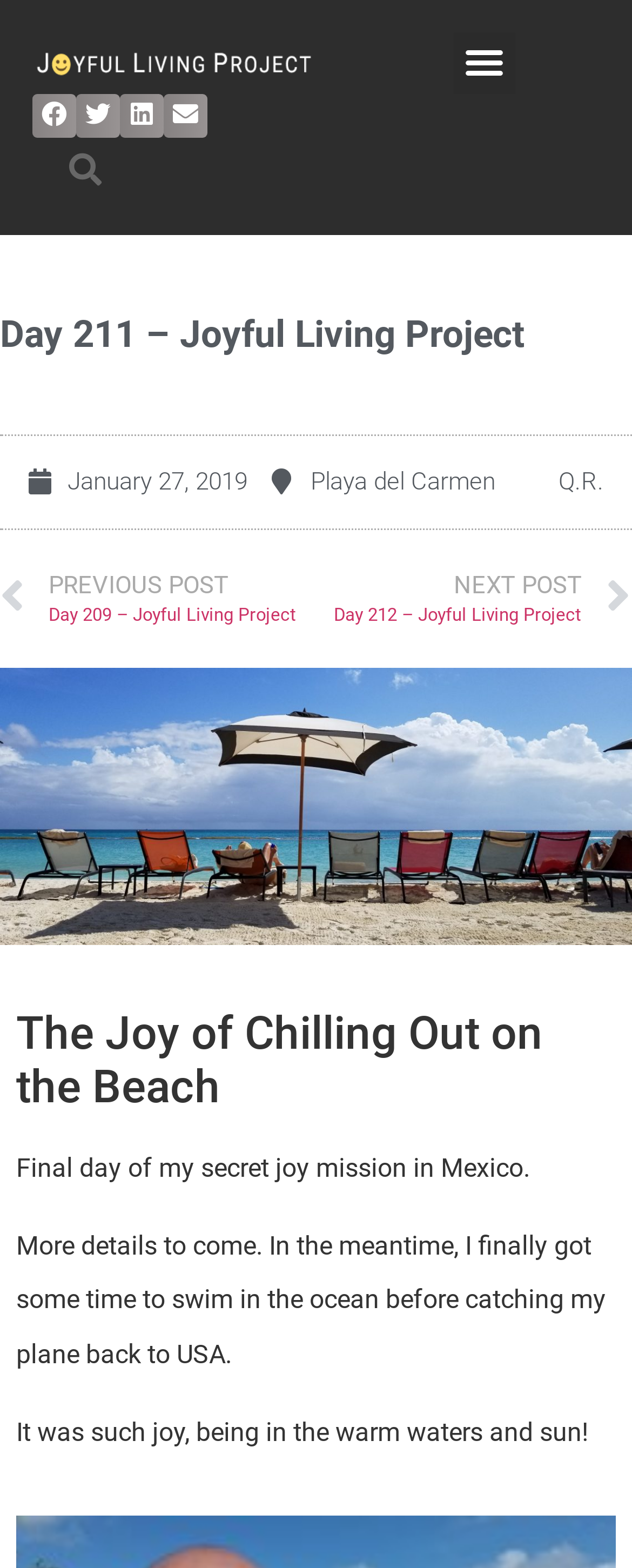Summarize the webpage comprehensively, mentioning all visible components.

The webpage appears to be a blog post from the "Joyful Living Project" website. At the top, there is a menu toggle button on the right side, accompanied by social media sharing buttons on the left. Below these buttons, there is a search bar with a search button.

The main content of the page is divided into sections. The first section has a heading that reads "Day 211 – Joyful Living Project" and is followed by a link to the date "January 27, 2019". Below this, there are two lines of text, "Playa del Carmen" and "Q.R.", which seem to indicate the location of the blog post.

The next section features a large image that spans the entire width of the page. Above the image, there are navigation links to previous and next posts, labeled "Day 209 – Joyful Living Project" and "Day 212 – Joyful Living Project", respectively.

Below the image, there is a heading that reads "The Joy of Chilling Out on the Beach". The main content of the blog post follows, consisting of three paragraphs of text. The first paragraph is a brief summary of the blog post, stating that it is the final day of a secret joy mission in Mexico. The second paragraph describes the experience of swimming in the ocean before catching a plane back to the USA. The third paragraph expresses the joy of being in the warm waters and sun.